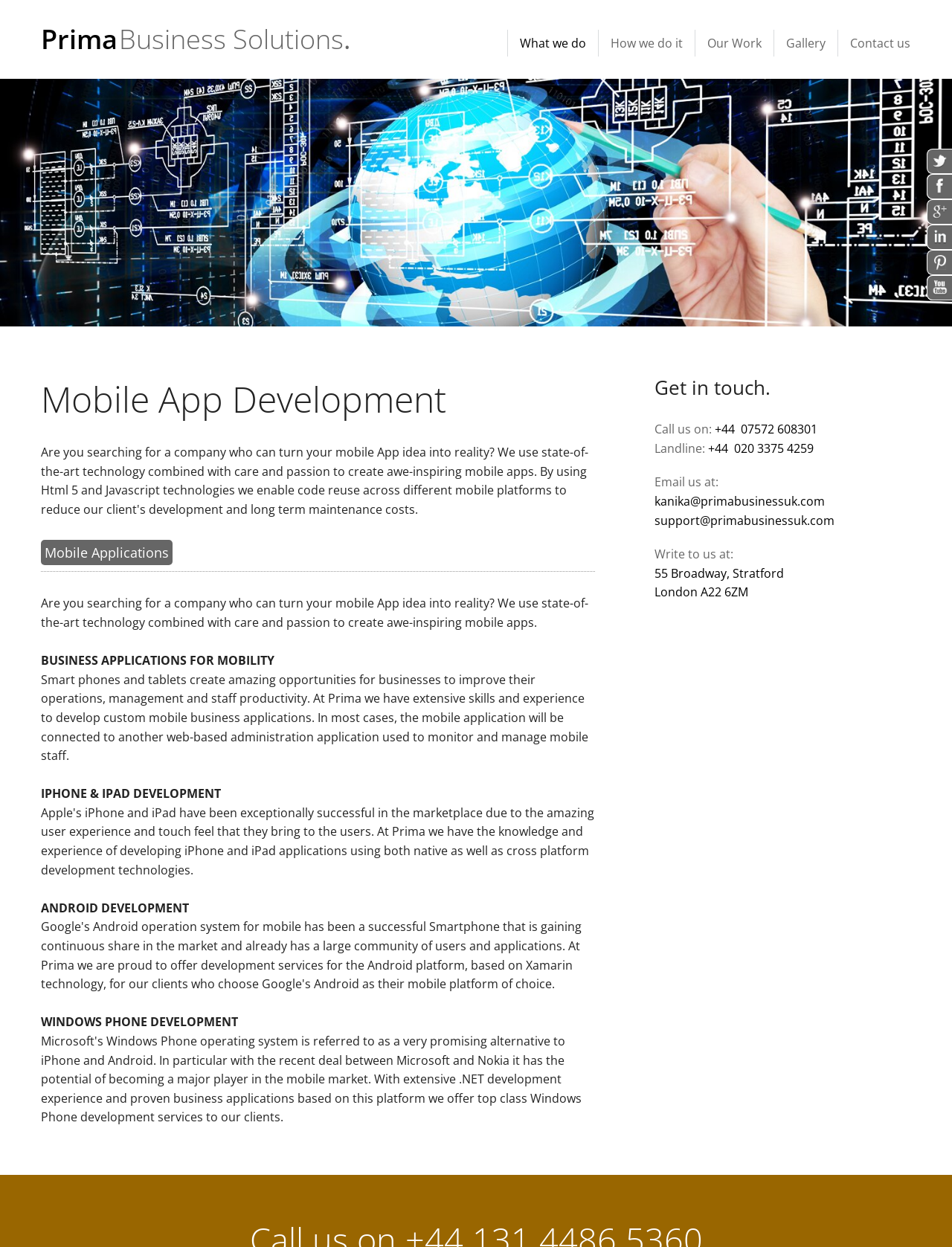Calculate the bounding box coordinates of the UI element given the description: "PrimaBusiness Solutions".

[0.031, 0.018, 0.38, 0.045]